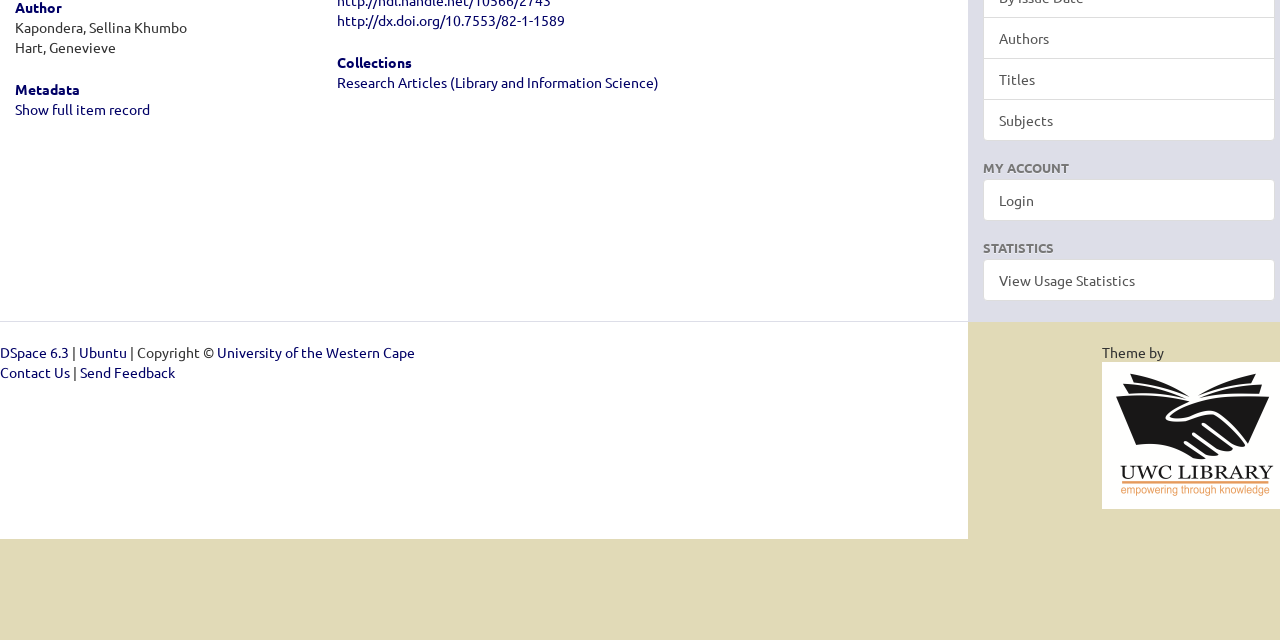Based on the element description Show full item record, identify the bounding box coordinates for the UI element. The coordinates should be in the format (top-left x, top-left y, bottom-right x, bottom-right y) and within the 0 to 1 range.

[0.012, 0.157, 0.117, 0.185]